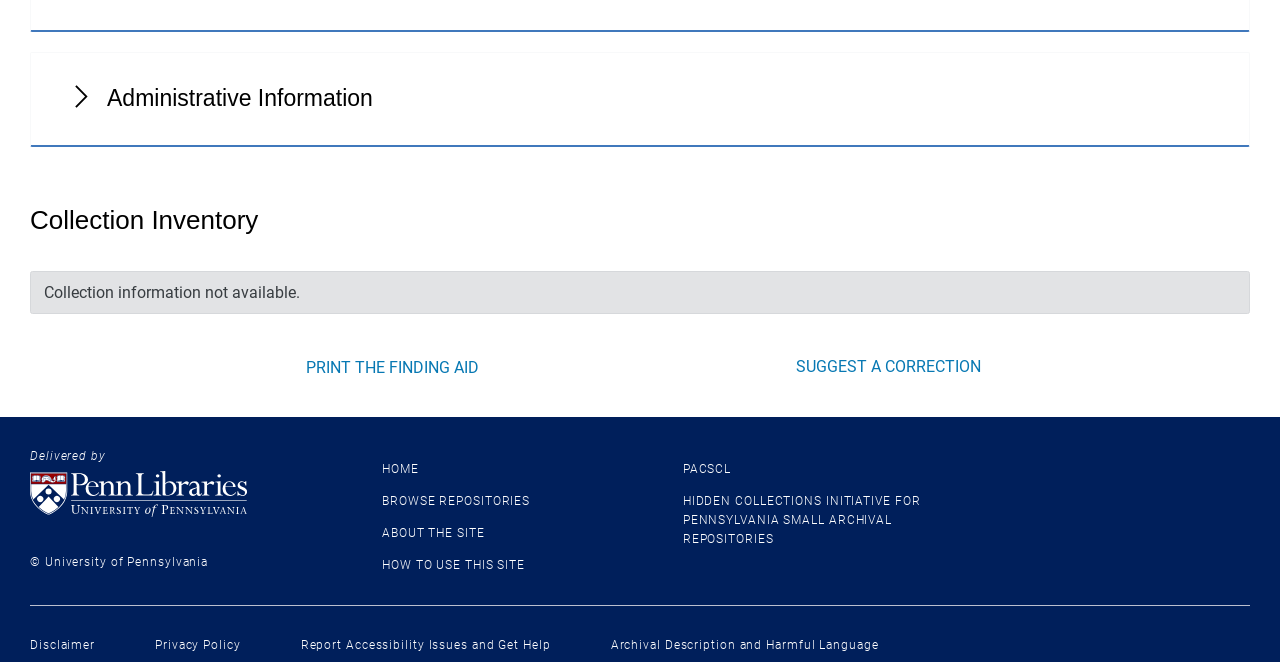Please identify the bounding box coordinates of the region to click in order to complete the given instruction: "Expand Administrative Information". The coordinates should be four float numbers between 0 and 1, i.e., [left, top, right, bottom].

[0.023, 0.078, 0.977, 0.222]